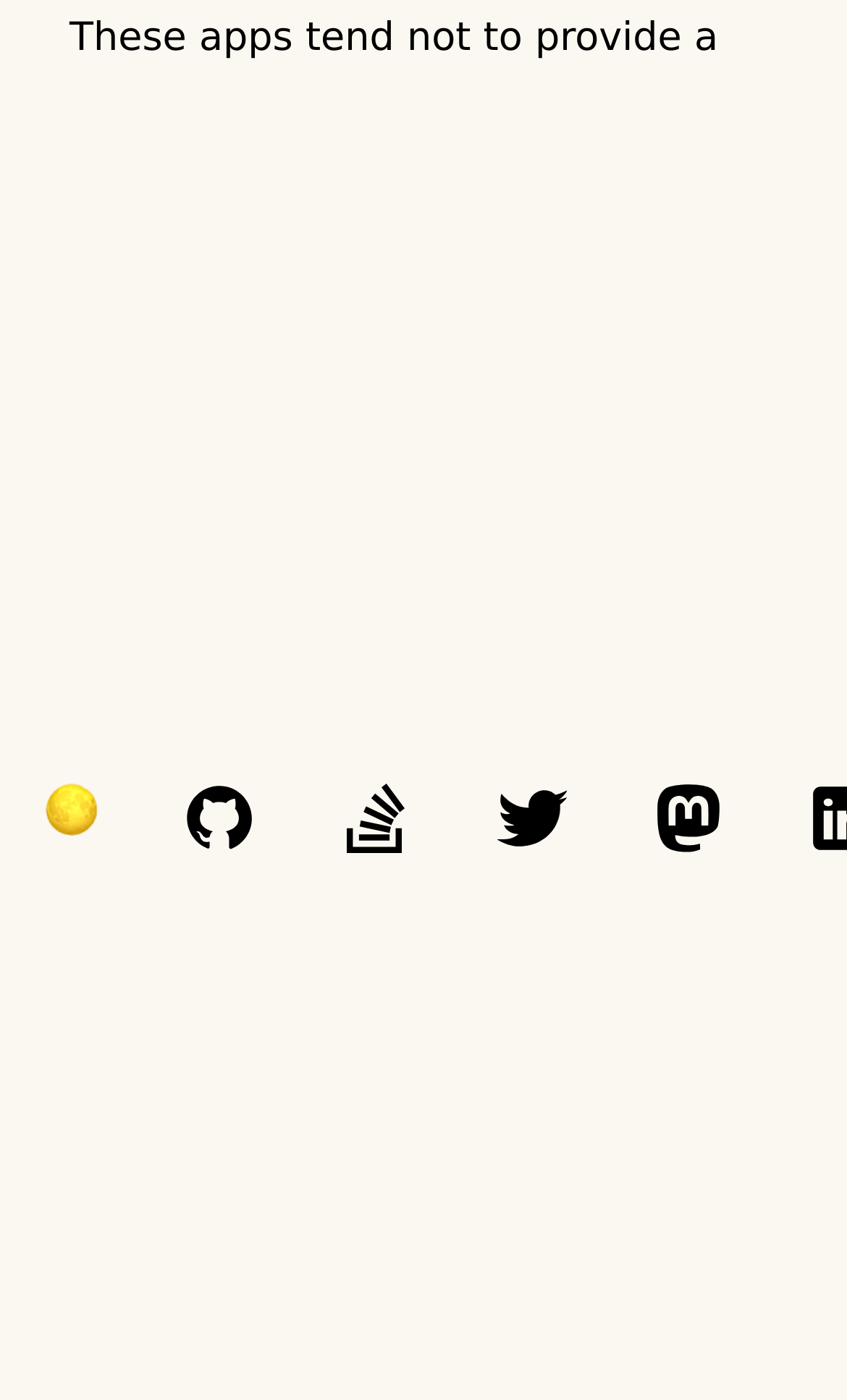Find the coordinates for the bounding box of the element with this description: "stackoverflow".

[0.403, 0.559, 0.485, 0.609]